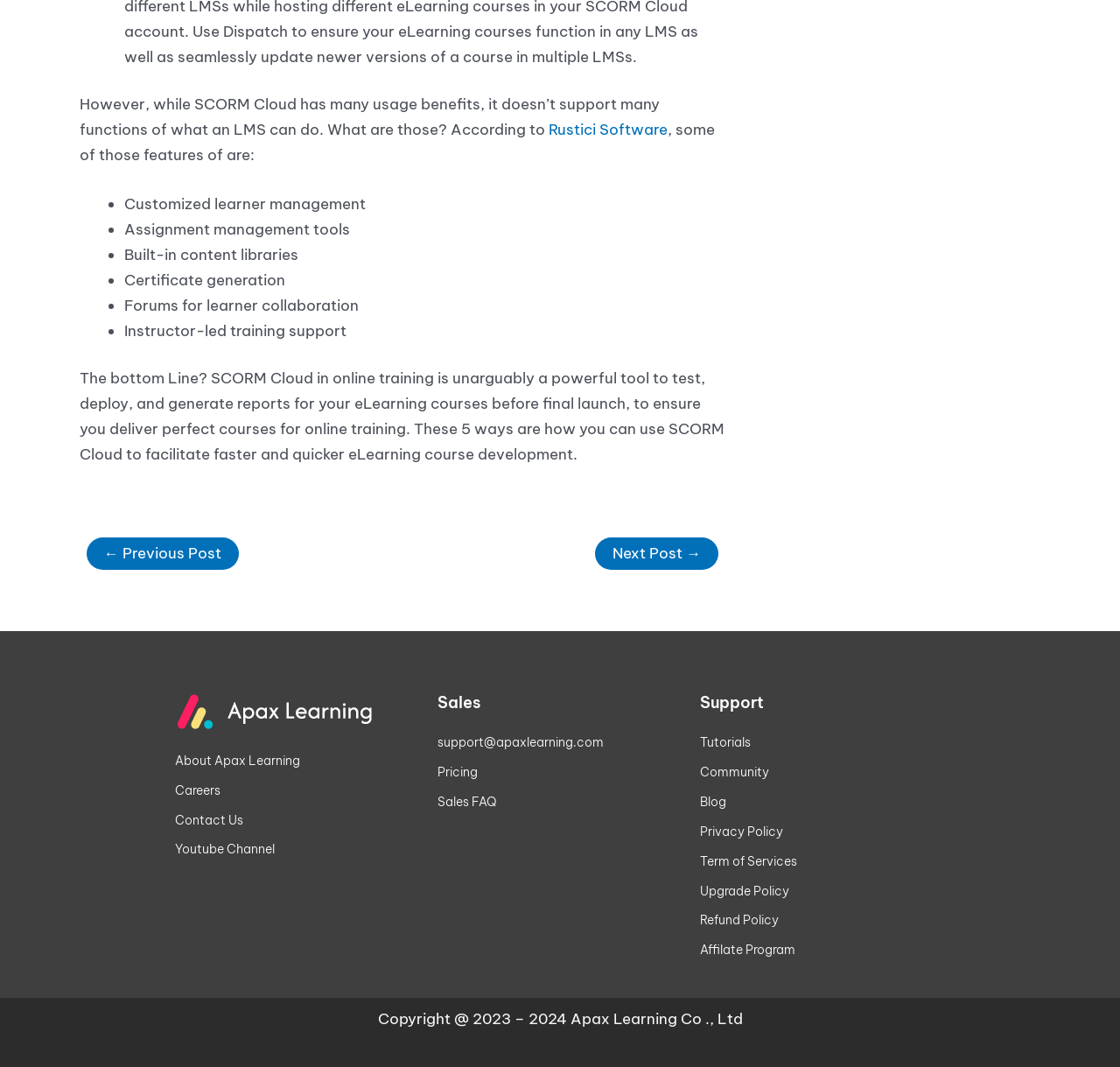What is the purpose of SCORM Cloud?
Please provide a single word or phrase as your answer based on the image.

Test, deploy, and generate reports